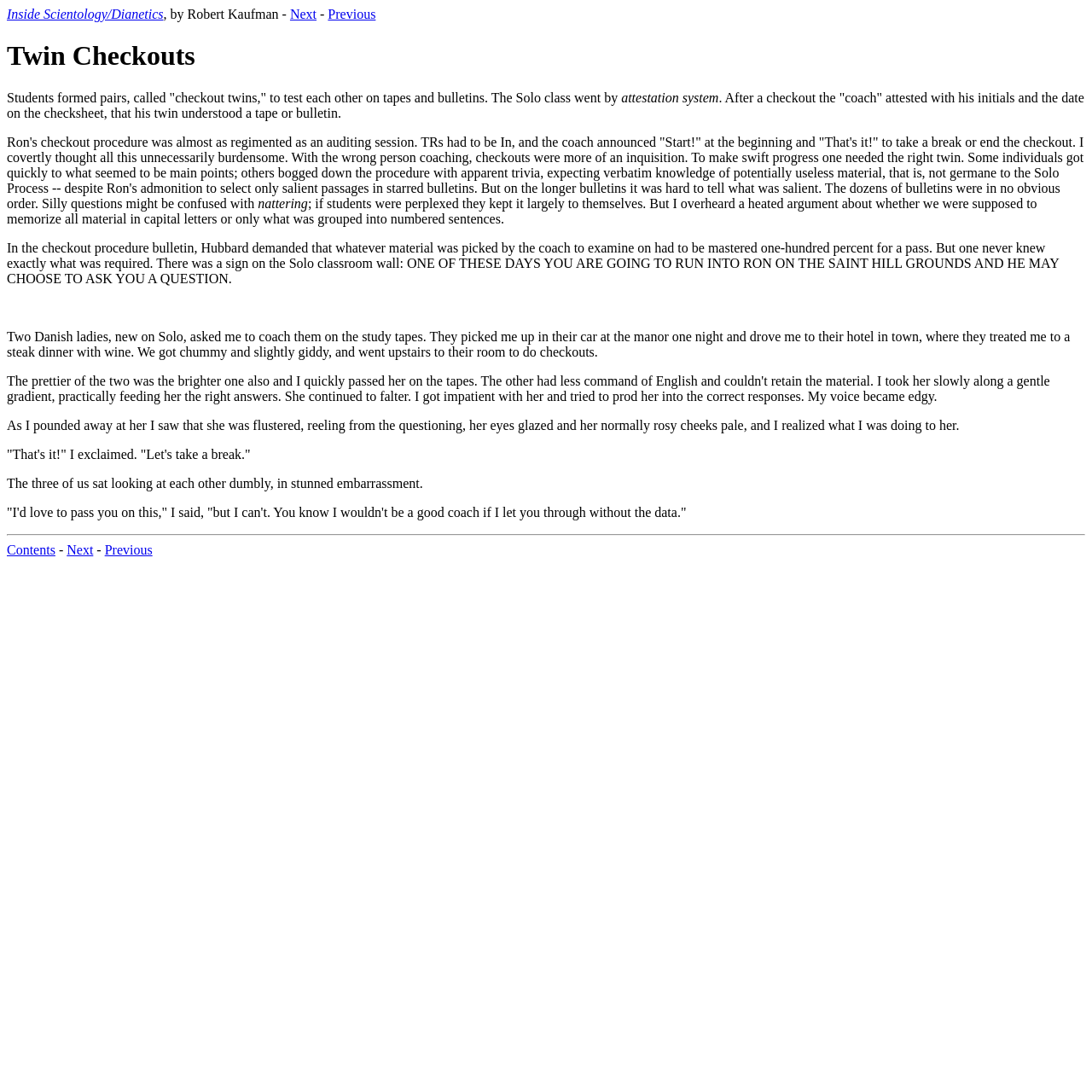What is the topic of the webpage?
Ensure your answer is thorough and detailed.

Based on the webpage content, it appears to be discussing the topic of Scientology and Dianetics, specifically the 'Twin Checkouts' process.